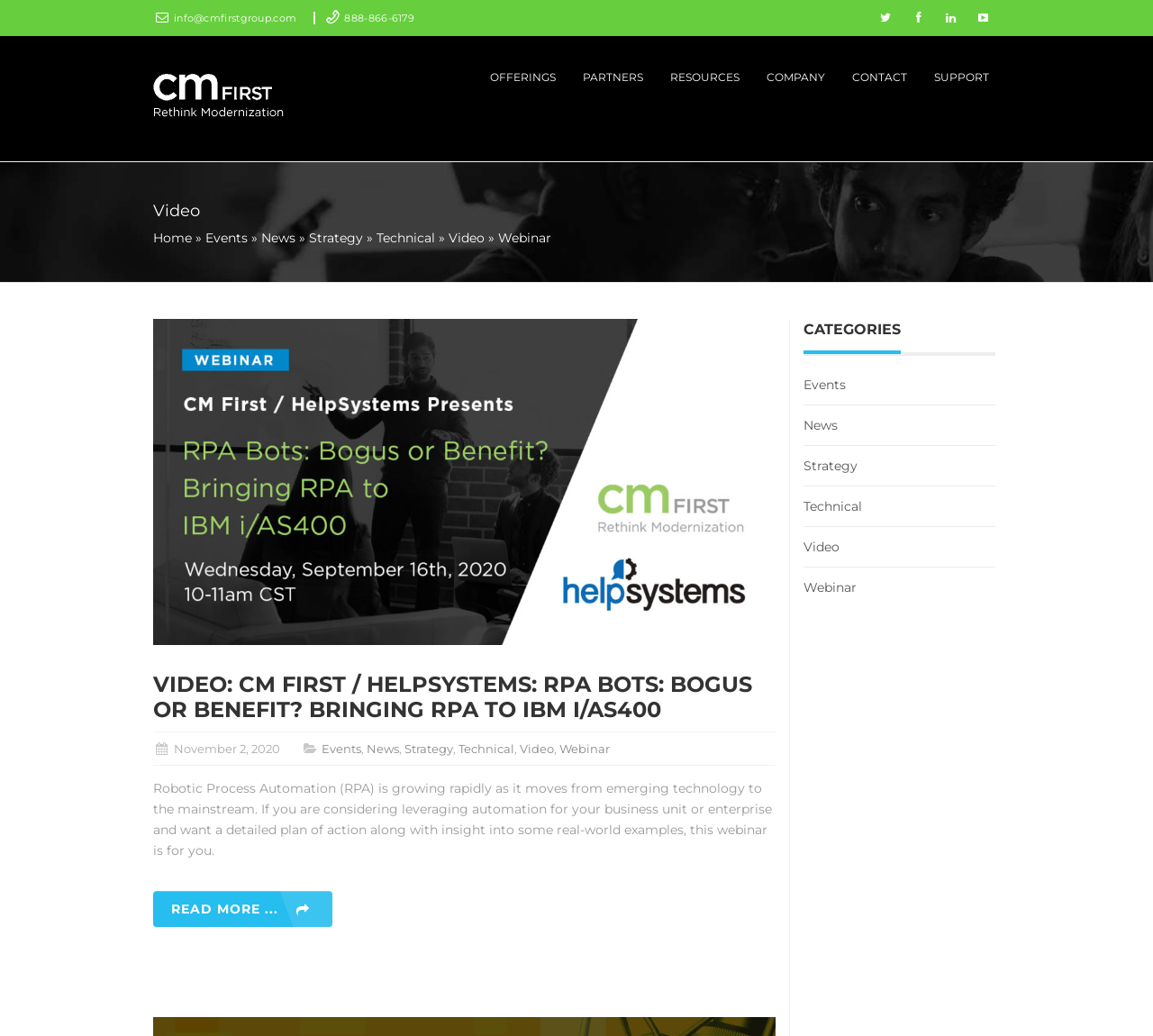Can you specify the bounding box coordinates of the area that needs to be clicked to fulfill the following instruction: "Read more about RPA BOTS"?

[0.133, 0.86, 0.288, 0.895]